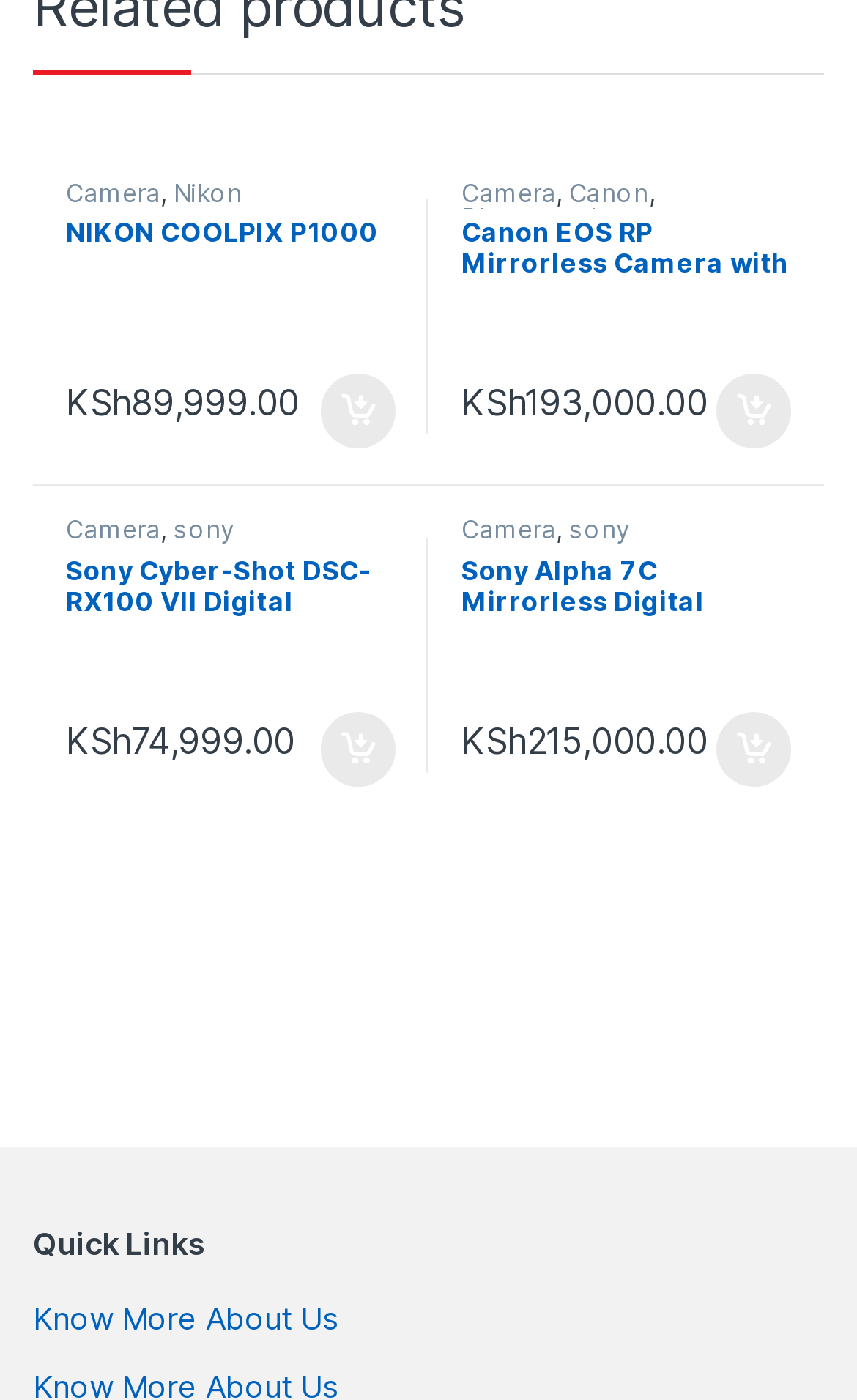How many cameras are listed on this page?
Please provide a comprehensive answer based on the information in the image.

There are four camera listings on this page, each with a link to the camera model, a heading element with the same text, and a price listed in Kenyan Shillings.